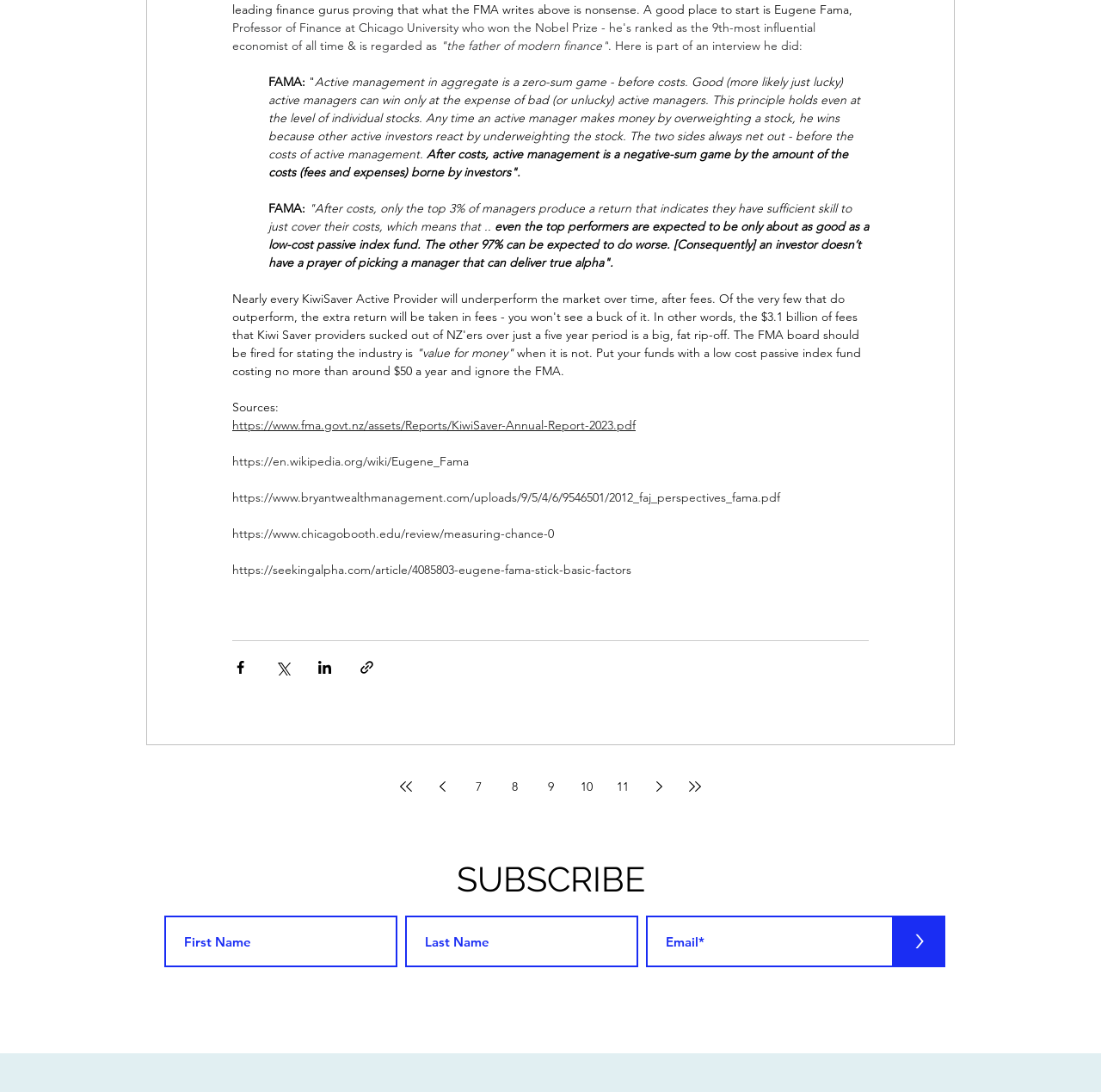Who is referred to as the father of modern finance?
Please provide a comprehensive and detailed answer to the question.

The webpage mentions 'the father of modern finance' in the first sentence, and later quotes FAMA, which is likely an abbreviation of Eugene Fama's name, indicating that he is the person referred to as the father of modern finance.